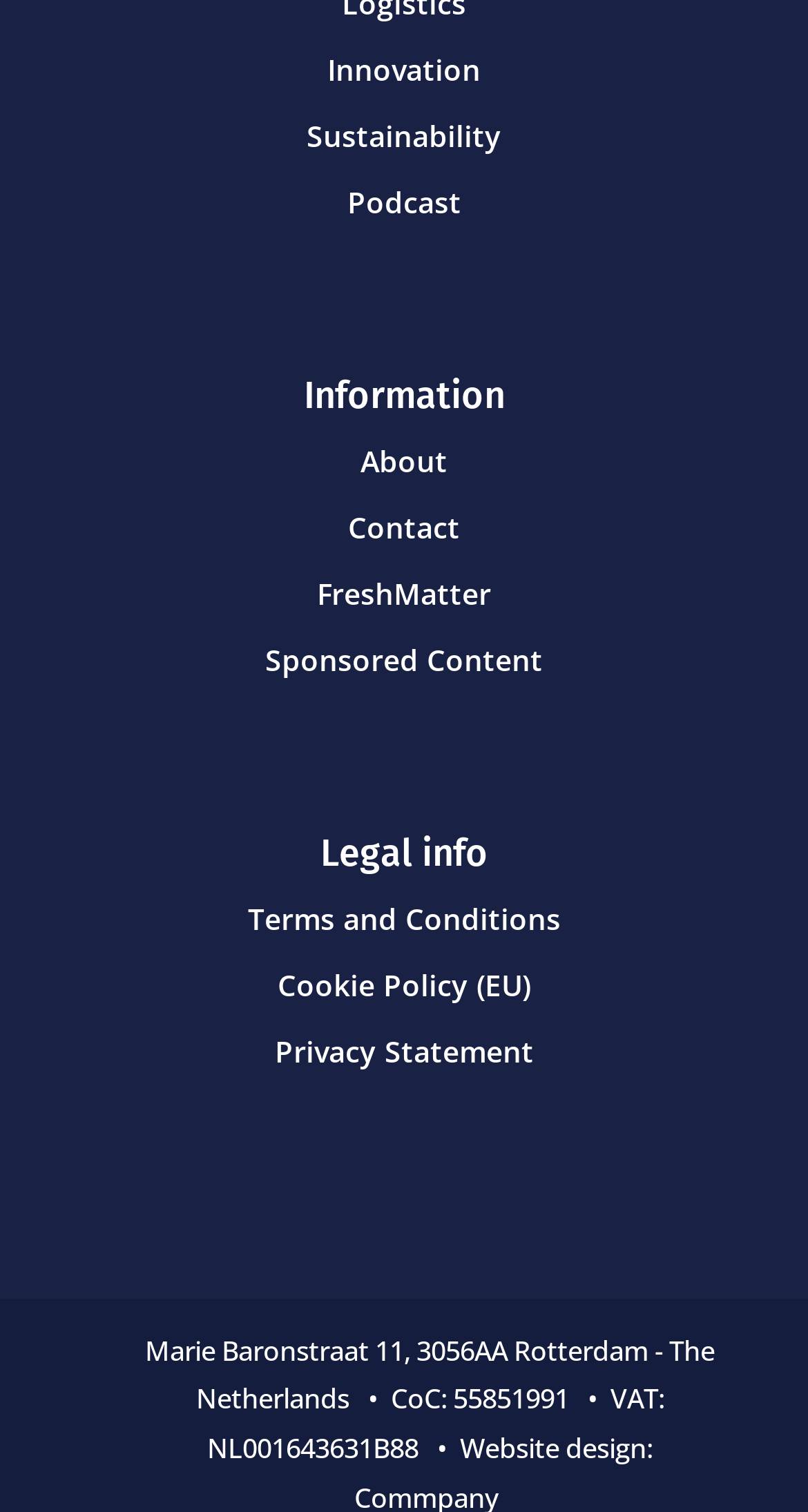Provide a brief response in the form of a single word or phrase:
How many links are in the 'Legal info' section?

3